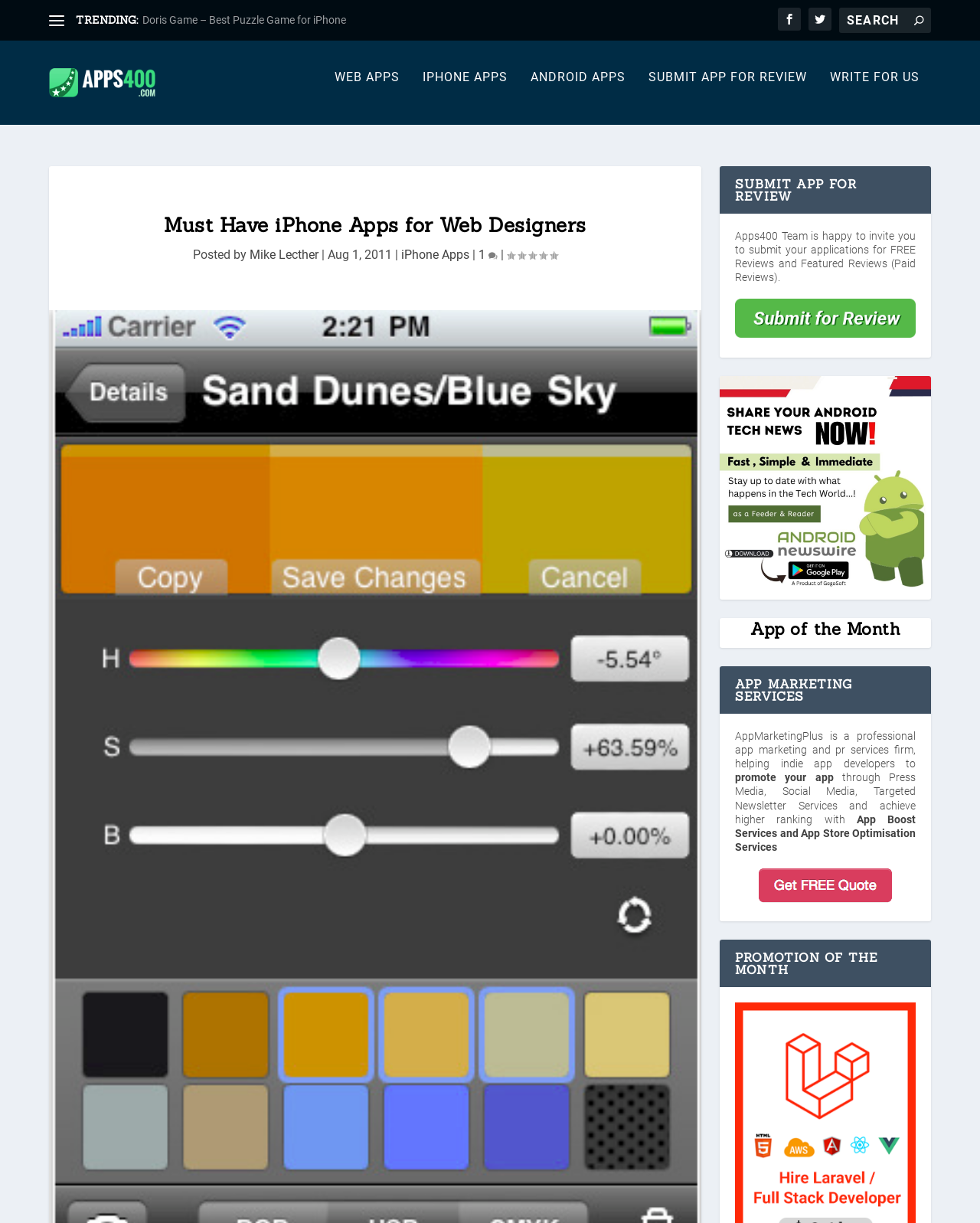Determine the title of the webpage and give its text content.

Must Have iPhone Apps for Web Designers